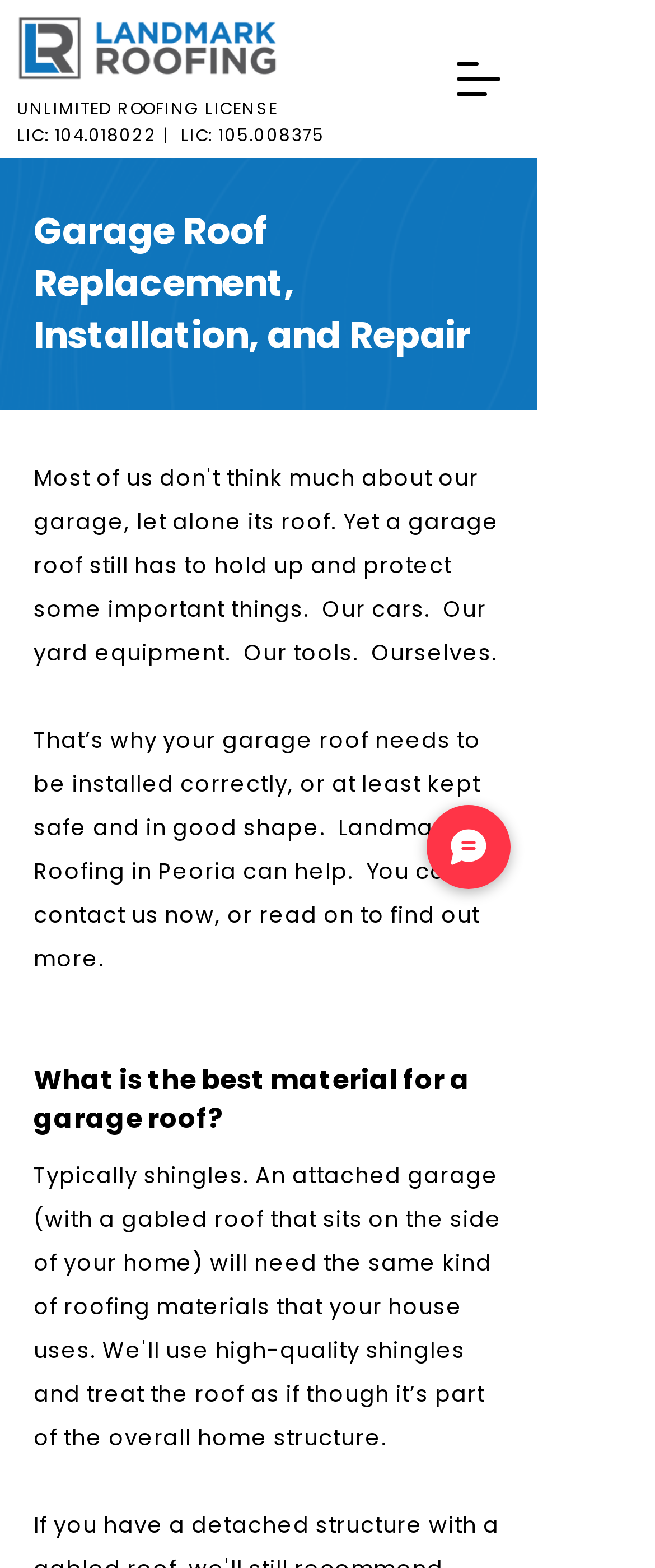Please locate and retrieve the main header text of the webpage.

Garage Roof Replacement, Installation, and Repair